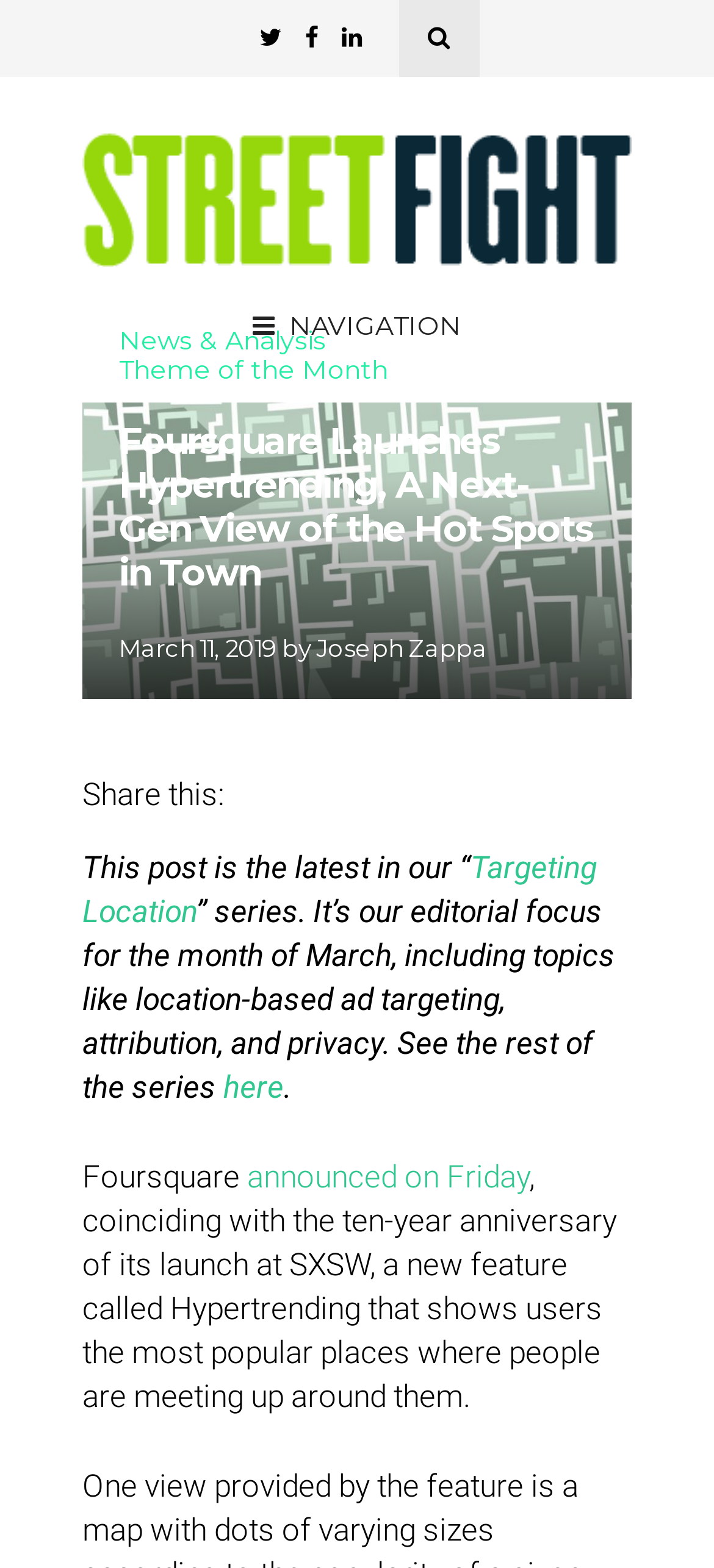Who wrote this post?
Can you offer a detailed and complete answer to this question?

The author of the post is mentioned as Joseph Zappa, which is indicated by the link 'Joseph Zappa' next to the 'by' text.